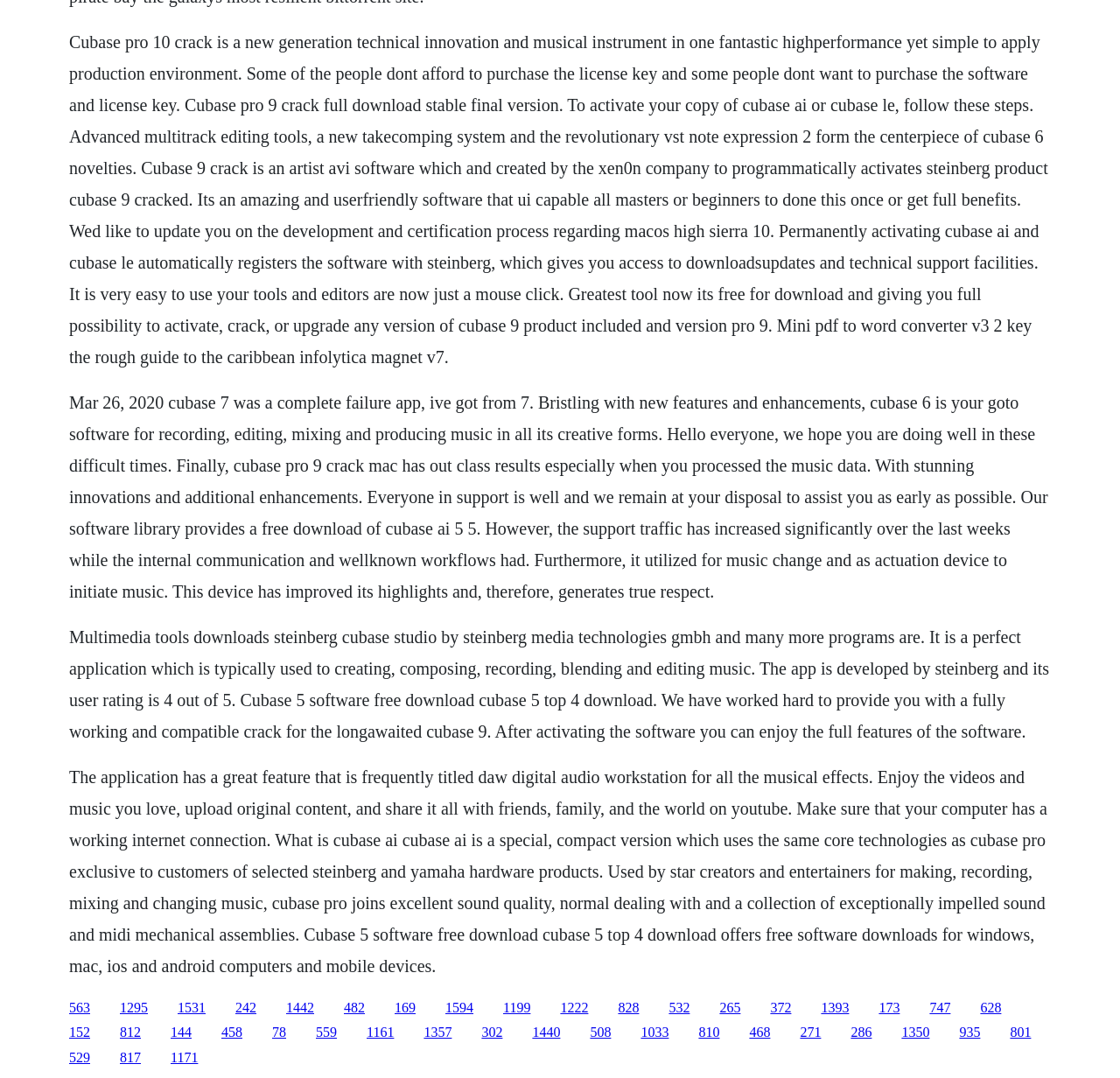Please answer the following question using a single word or phrase: What is the user rating of Cubase 5 software?

4 out of 5